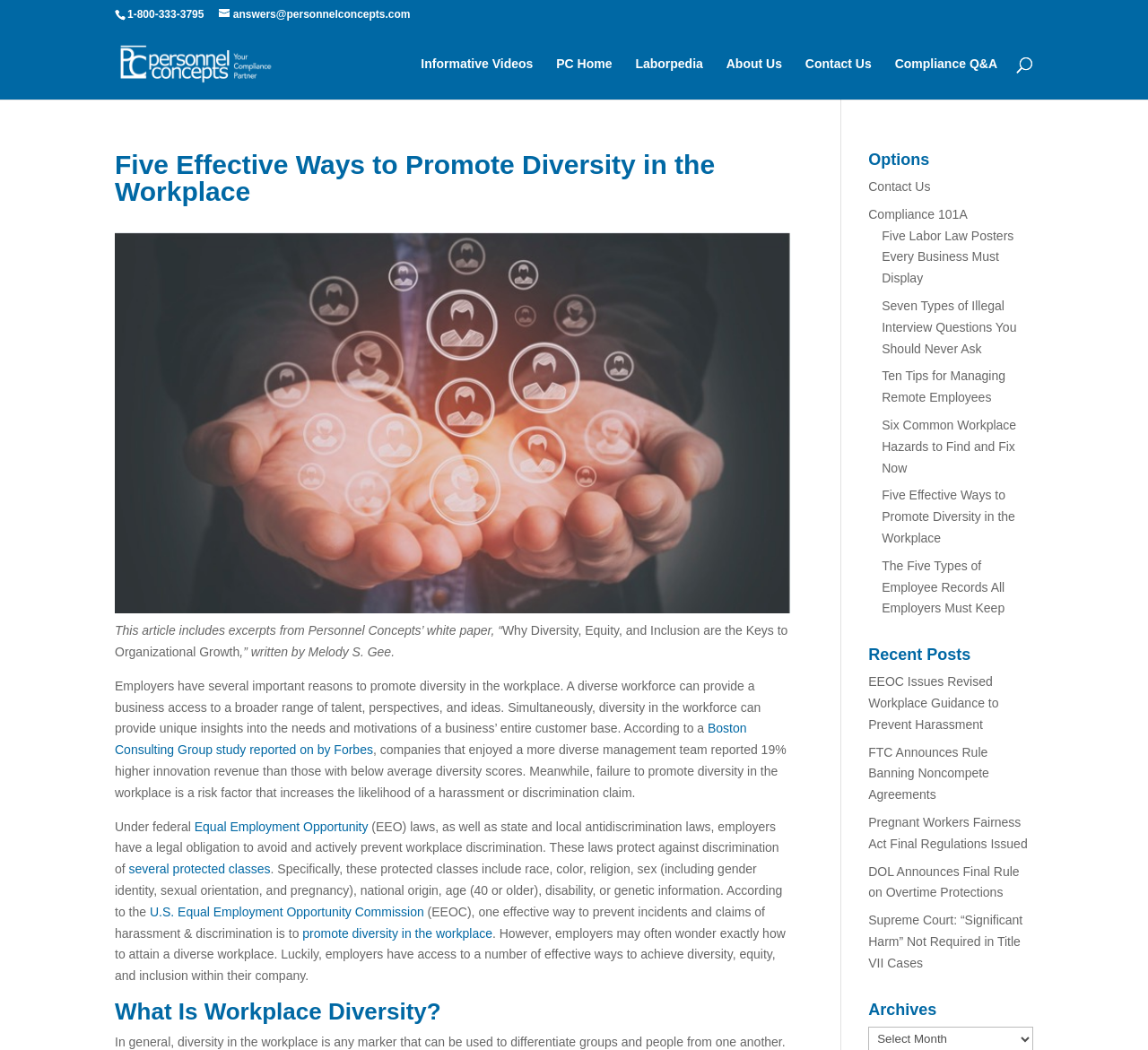How many options are there in the 'Options' section?
Please answer the question as detailed as possible based on the image.

I looked at the 'Options' section, which is located on the right side of the webpage. There are 7 links in this section, each with a title of a related topic or resource.